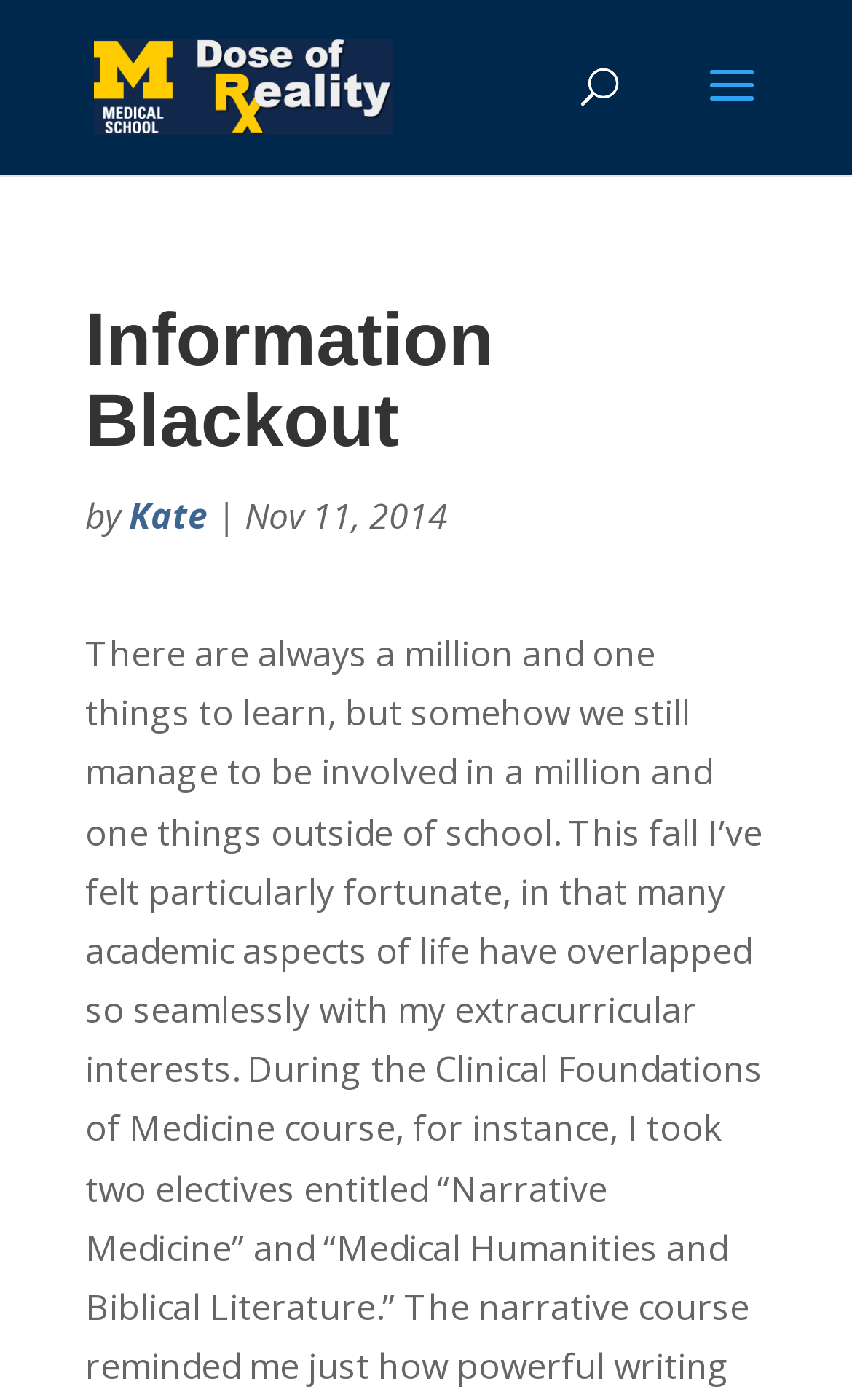Locate the UI element described by alt="Dose of Reality" and provide its bounding box coordinates. Use the format (top-left x, top-left y, bottom-right x, bottom-right y) with all values as floating point numbers between 0 and 1.

[0.11, 0.043, 0.462, 0.077]